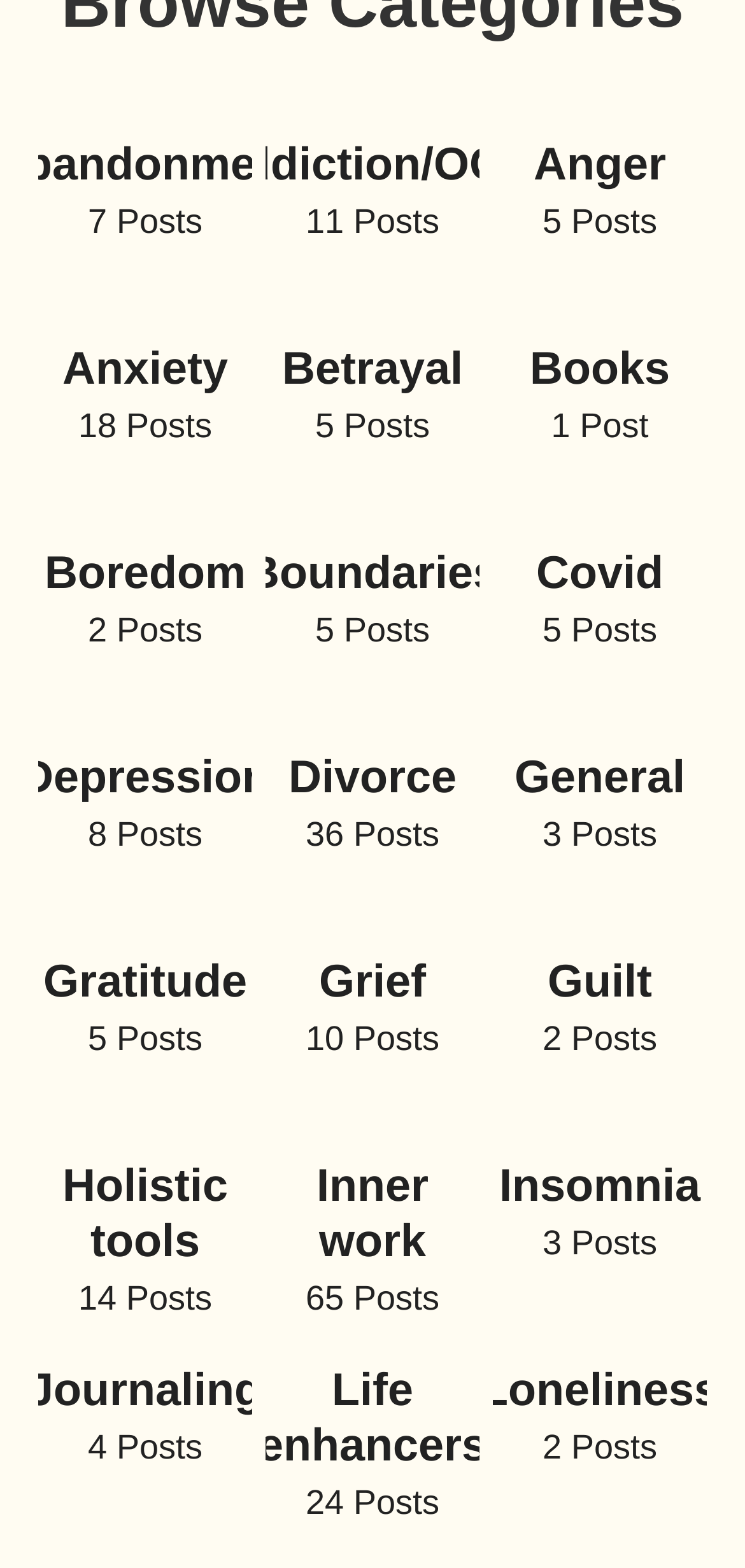Locate the bounding box coordinates of the area to click to fulfill this instruction: "Read about Anxiety". The bounding box should be presented as four float numbers between 0 and 1, in the order [left, top, right, bottom].

[0.051, 0.207, 0.338, 0.329]